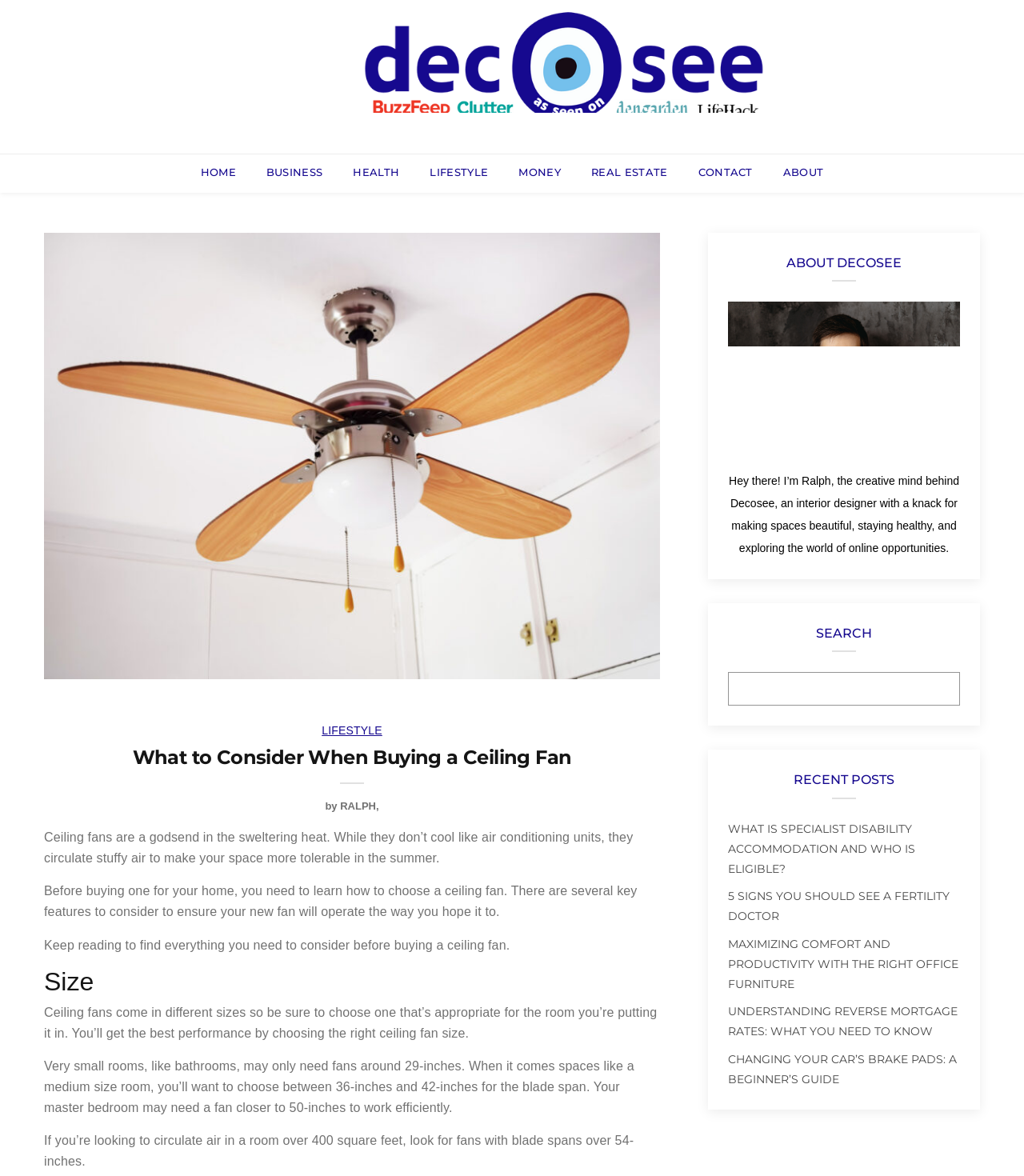Please locate the bounding box coordinates of the element that needs to be clicked to achieve the following instruction: "Read the 'What to Consider When Buying a Ceiling Fan' article". The coordinates should be four float numbers between 0 and 1, i.e., [left, top, right, bottom].

[0.043, 0.634, 0.645, 0.667]